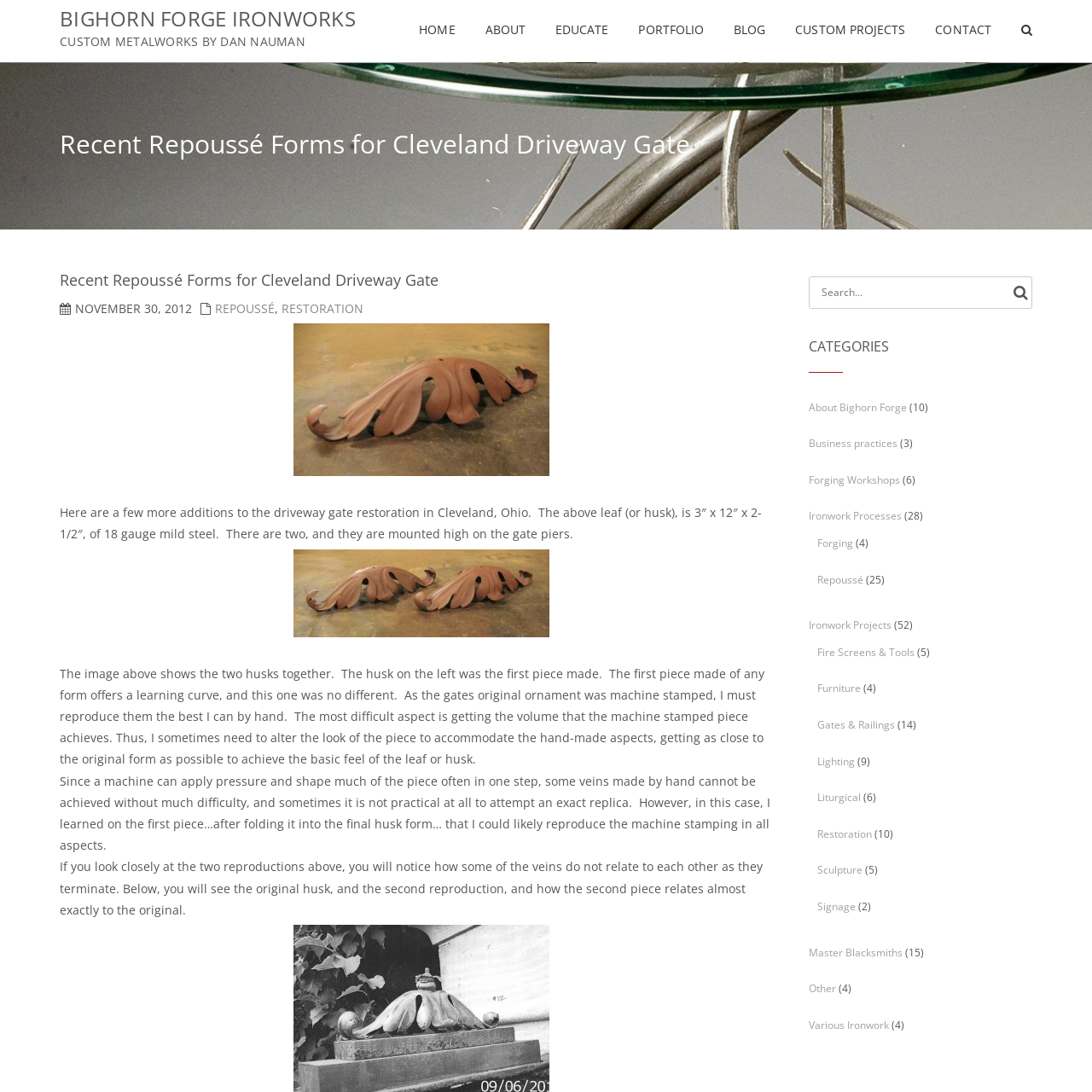Find and specify the bounding box coordinates that correspond to the clickable region for the instruction: "View 'About Bighorn Forge' category".

[0.74, 0.366, 0.83, 0.379]